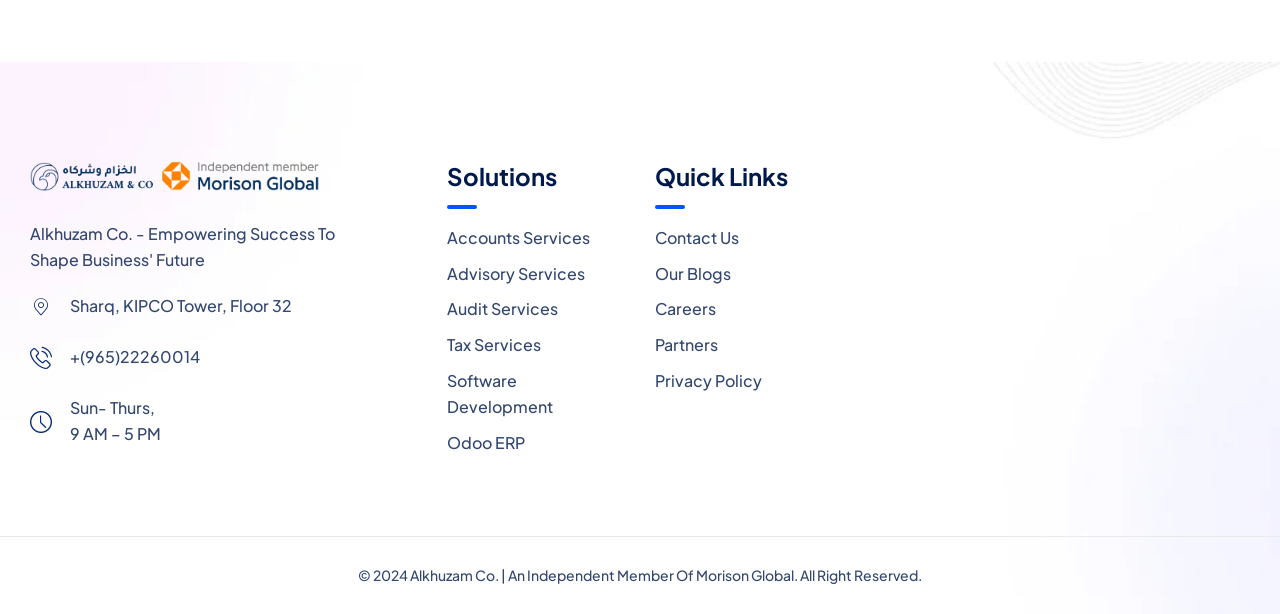Provide the bounding box coordinates of the HTML element described by the text: "Contact Us". The coordinates should be in the format [left, top, right, bottom] with values between 0 and 1.

[0.512, 0.369, 0.577, 0.403]